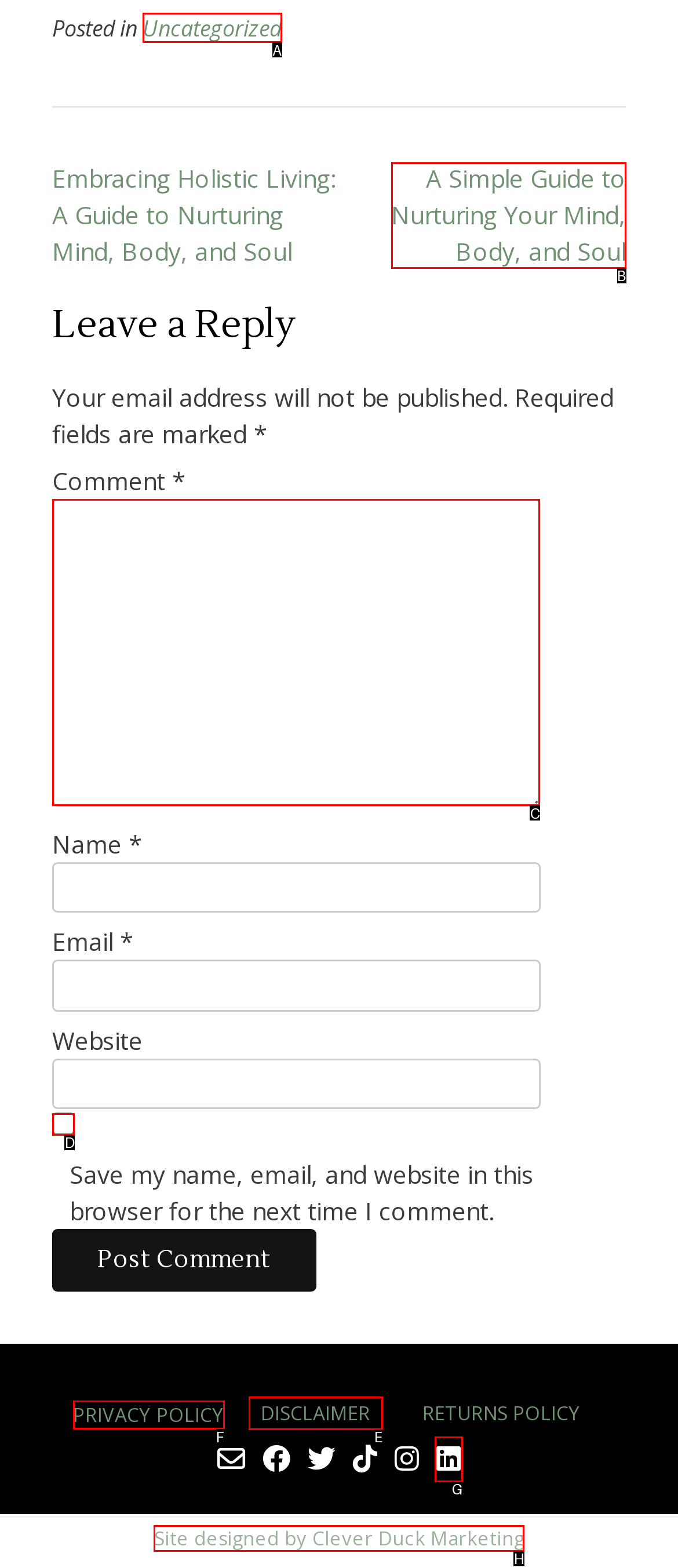Select the correct UI element to complete the task: Check the 'Save my name, email, and website in this browser for the next time I comment.' checkbox
Please provide the letter of the chosen option.

D